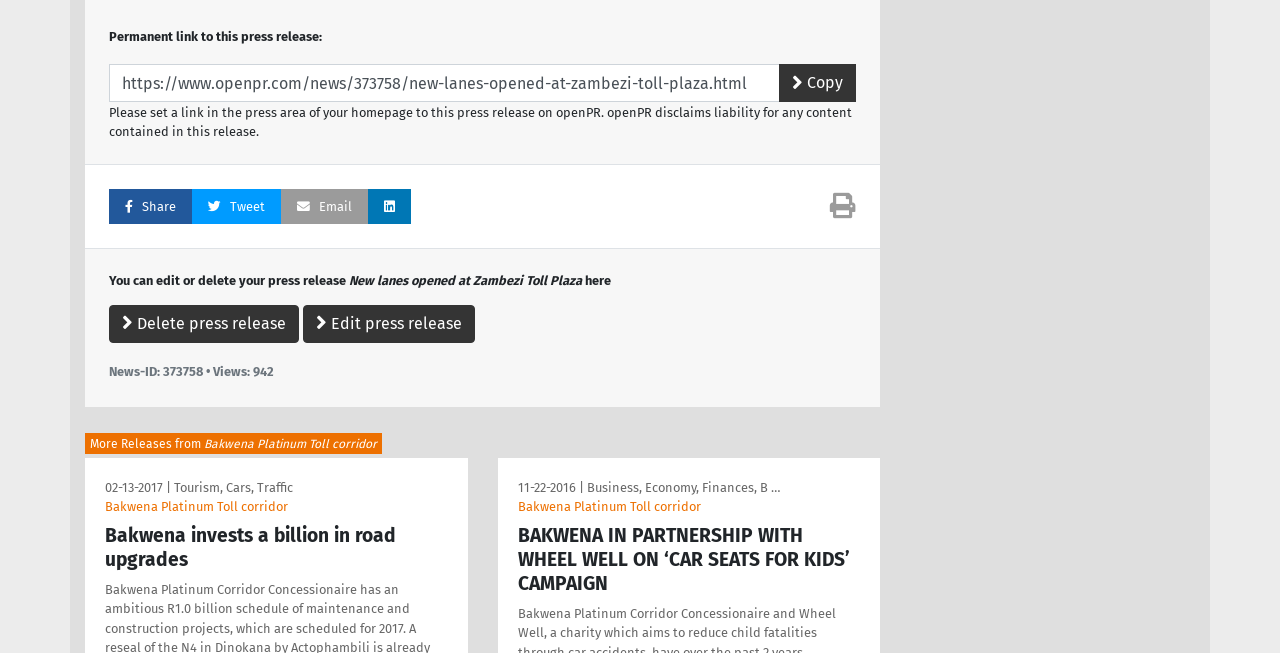Please answer the following question using a single word or phrase: 
What is the date of the press release 'Bakwena invests a billion in road upgrades'?

11-22-2016